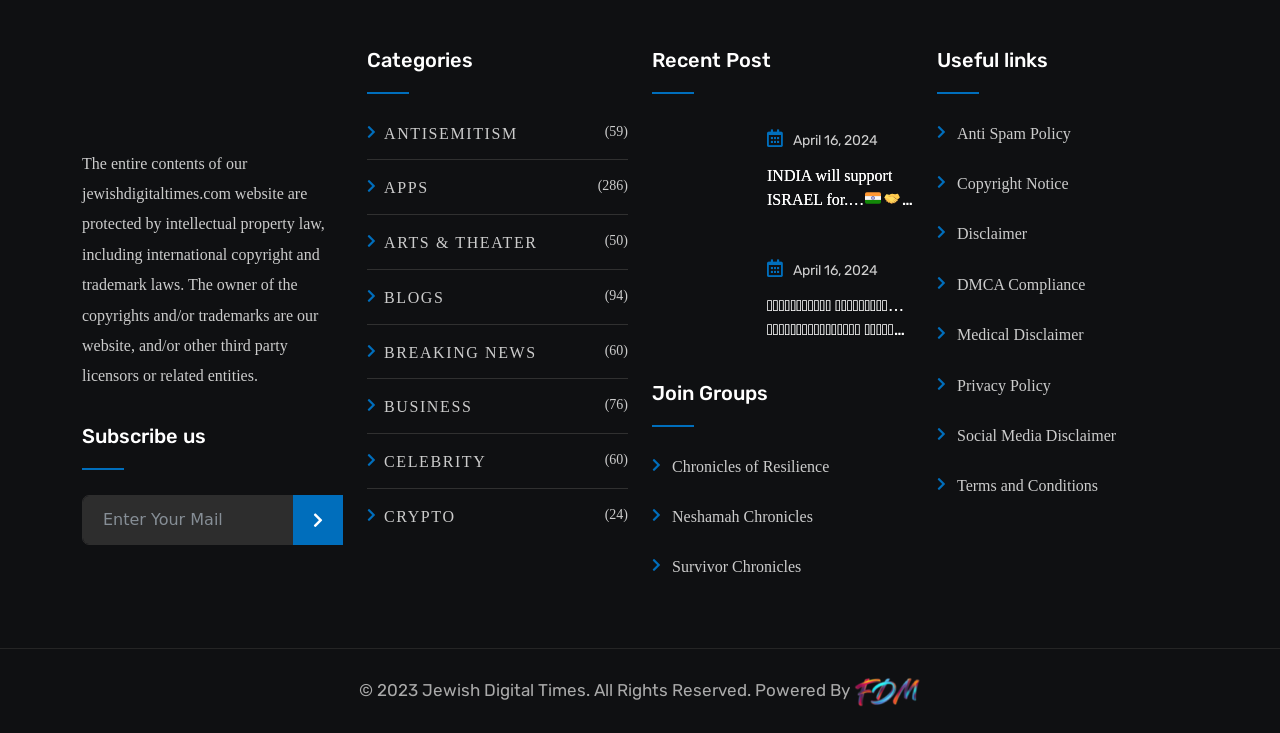What categories are available on this website?
Based on the image, answer the question with a single word or brief phrase.

Antisemitism, Apps, Arts & Theater, etc.